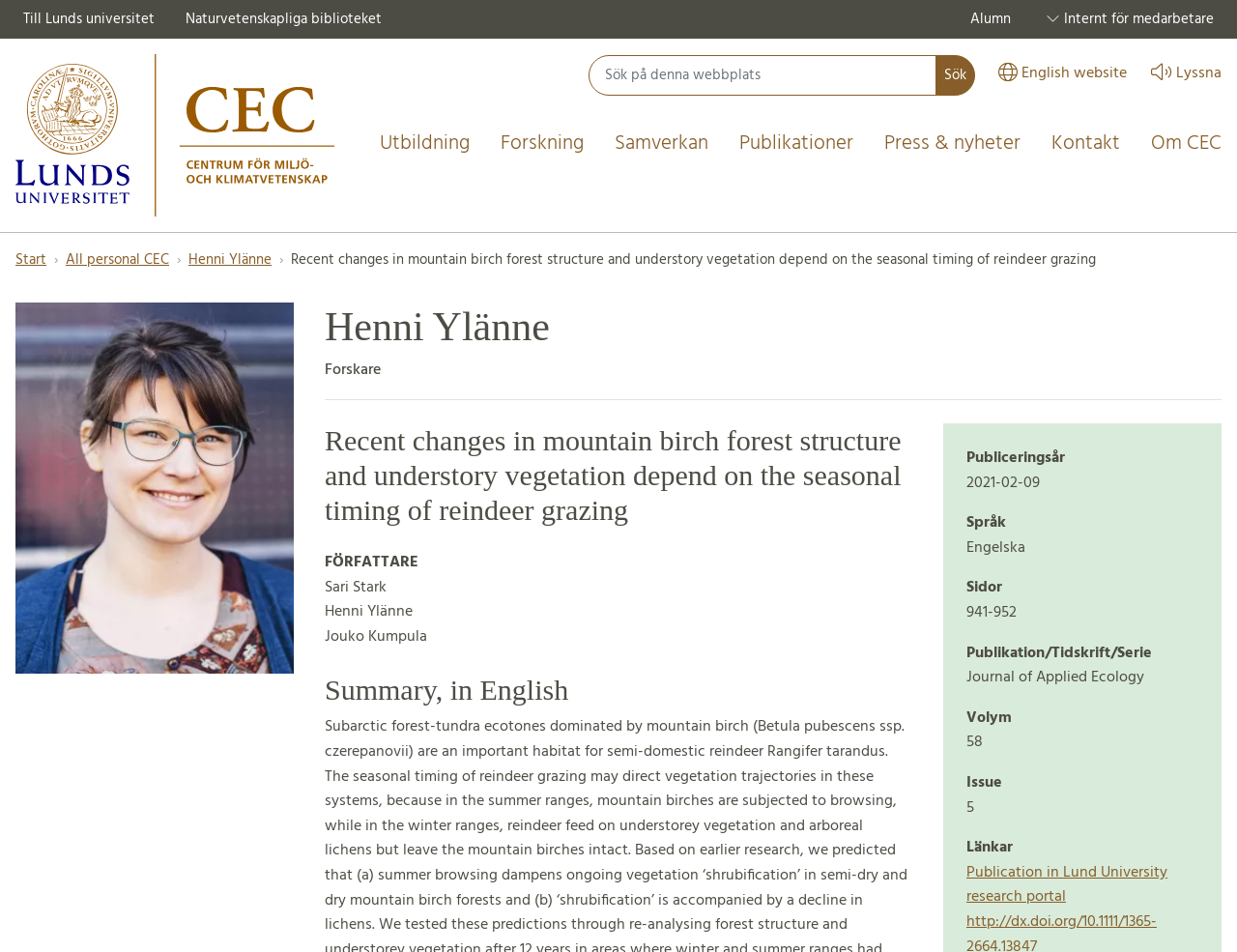Give a detailed account of the webpage's layout and content.

The webpage is about a research publication titled "Recent changes in mountain birch forest structure and understory vegetation depend on the seasonal timing of reindeer grazing" from the Centre for Environmental and Climate Research (CEC). 

At the top of the page, there is a navigation menu with links to various sections of the website, including "Lunds universitet", "Naturvetenskapliga biblioteket", and "Alumn". Next to this menu, there is a CEC logo image. 

Below the navigation menu, there is a search bar with a text box and a search button. To the right of the search bar, there are links to switch to the English website and to listen to the page. 

The main content of the page is divided into two sections. On the left side, there is a navigation menu with links to different sections of the CEC website, including "Utbildning", "Forskning", and "Publikationer". 

On the right side, there is a section with information about the research publication. It starts with a heading "Henni Ylänne" and an image of the researcher. Below this, there is a heading with the title of the publication, followed by a list of authors, including Sari Stark, Henni Ylänne, and Jouko Kumpula. 

Further down, there is a section with a heading "Summary, in English", followed by metadata about the publication, including the publication year, language, and page numbers. There is also a link to the publication in the Lund University research portal.